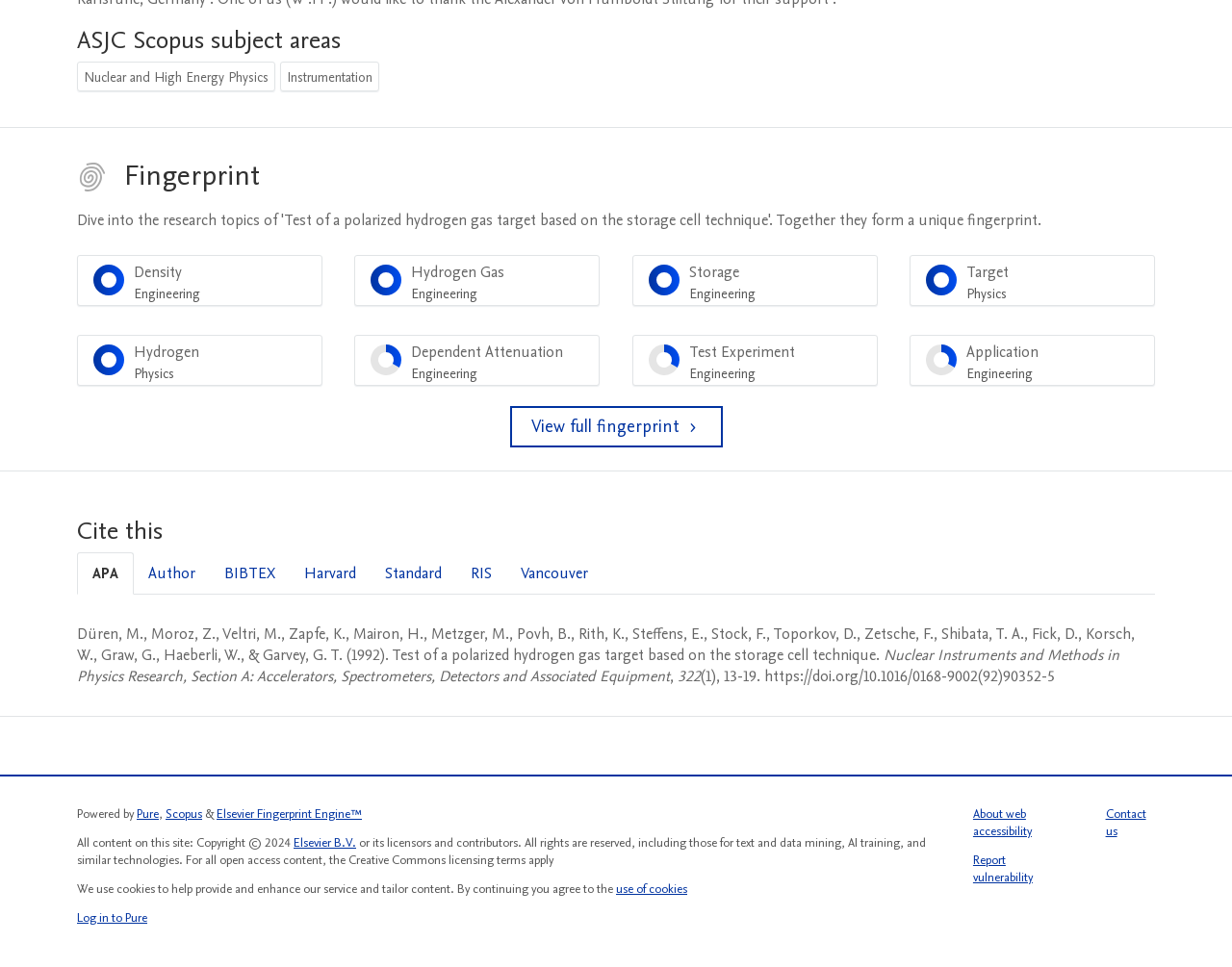Determine the bounding box coordinates of the region that needs to be clicked to achieve the task: "View About MLex".

None